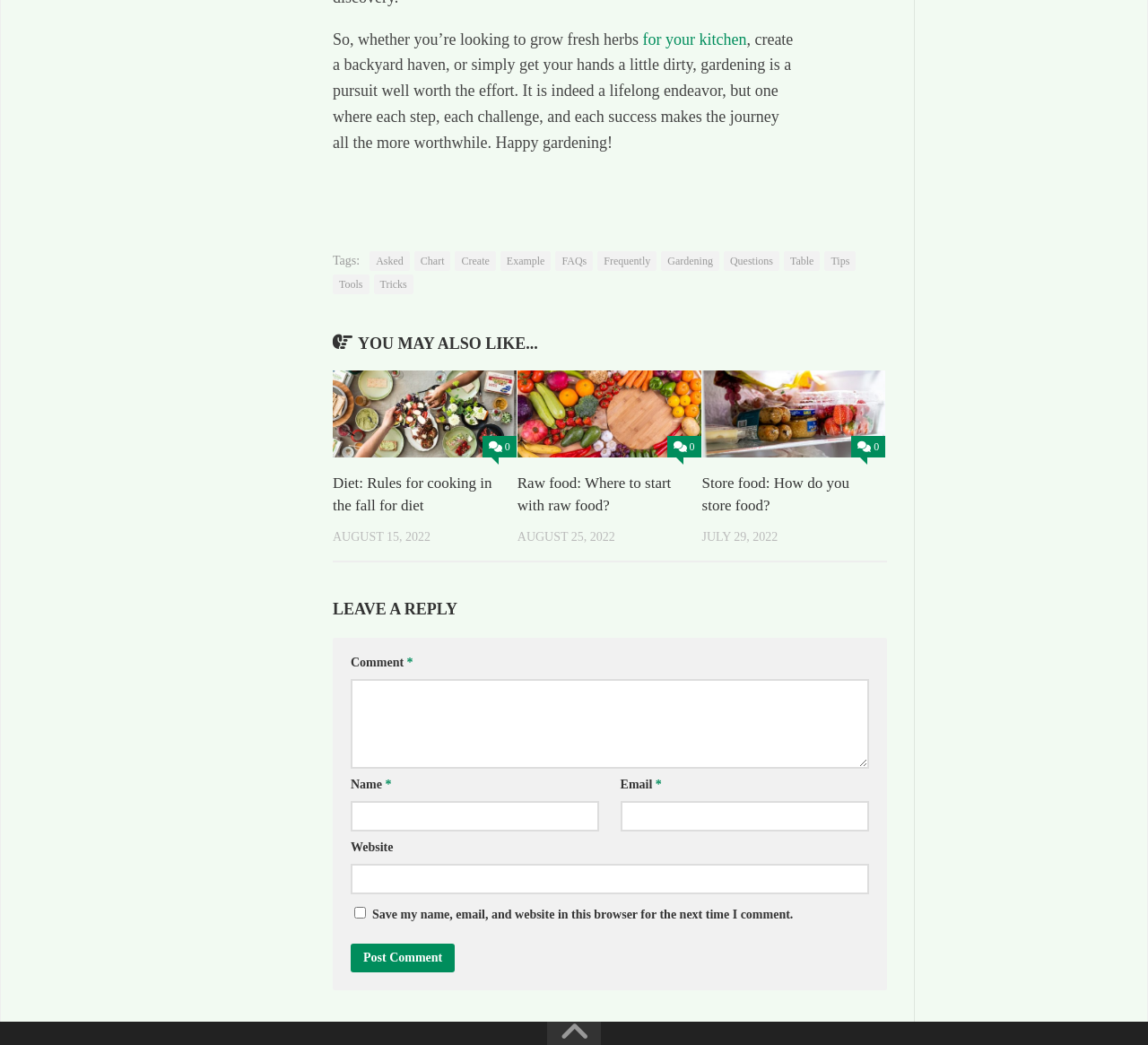How many links are there in the 'Tags:' section?
Using the visual information, respond with a single word or phrase.

7